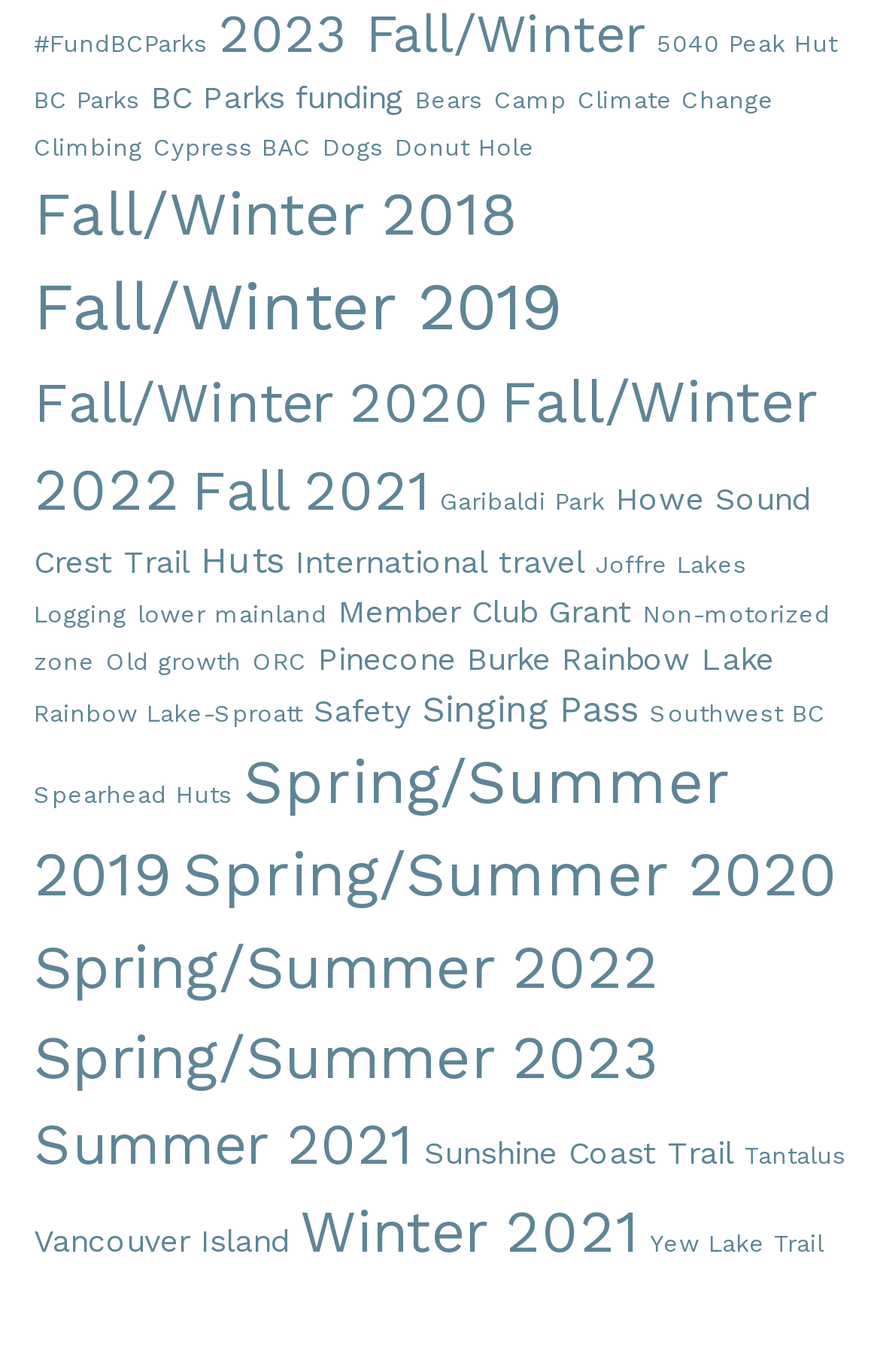What is the topic of the link at the top left?
Please use the image to provide a one-word or short phrase answer.

FundBCParks